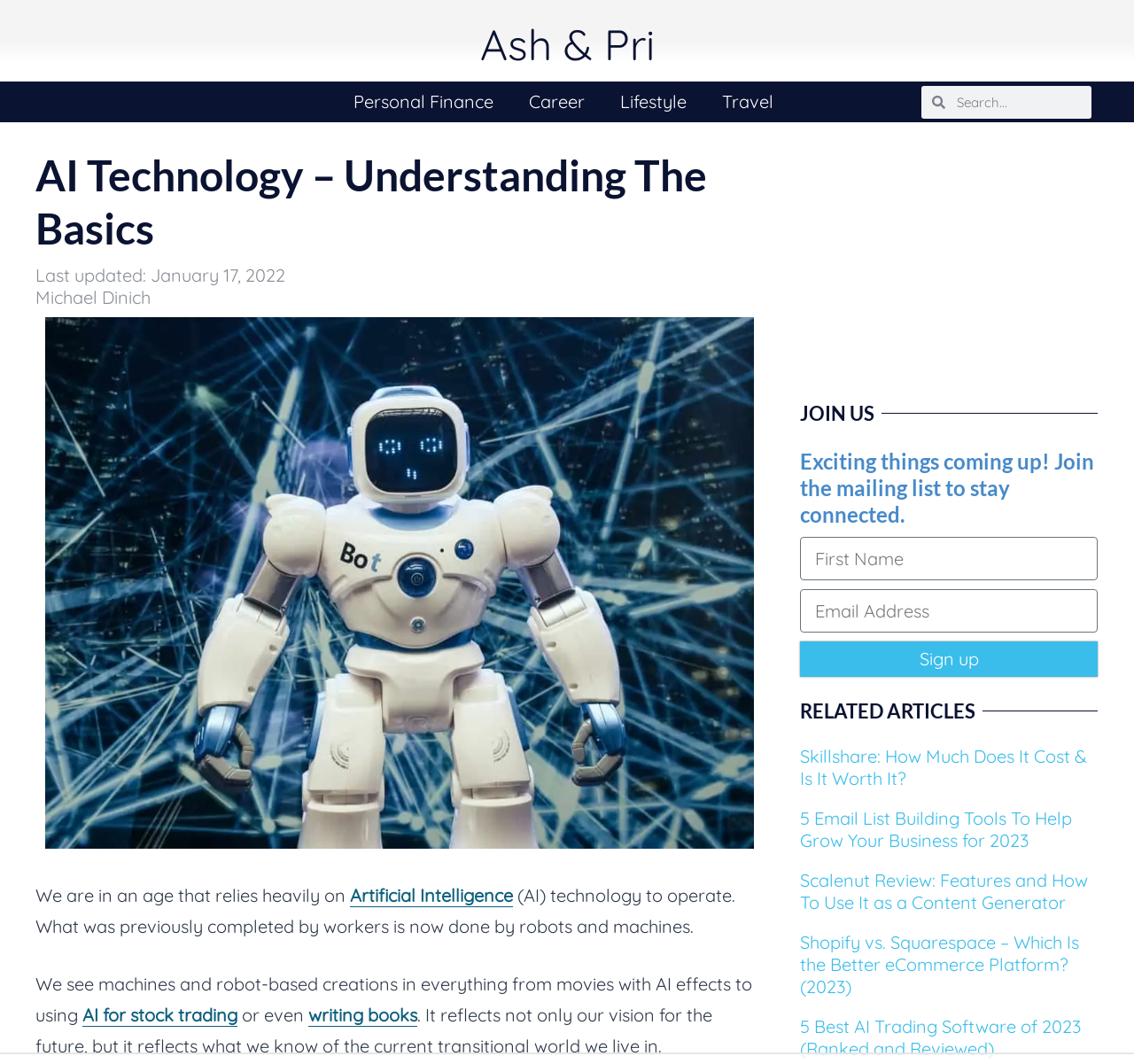Generate an in-depth caption that captures all aspects of the webpage.

The webpage is about AI technology, with a focus on understanding its basics. At the top, there is a heading "Ash & Pri" with a link to the same name, followed by a row of links to different categories such as "Personal Finance", "Career", "Lifestyle", and "Travel". 

Below this, there is a search bar with a searchbox labeled "Search". The main heading "AI Technology – Understanding The Basics" is located in the middle of the page, accompanied by information on the last update date and the author's name, Michael Dinich.

A large image takes up most of the middle section of the page, depicting a robot standing in front of a digital screen, with the caption "Understanding AI Technology". 

The main content of the page starts below the image, with a paragraph of text discussing how AI technology is being used in various aspects of life, from movies to stock trading and writing books. There are links to "Artificial Intelligence", "AI for stock trading", and "writing books" within the text.

Further down, there is a call-to-action section with a heading "Exciting things coming up! Join the mailing list to stay connected." This section includes a form with fields for name and email, and a "Sign up" button.

On the right side of the page, there is a section labeled "RELATED ARTICLES" with four article headings, each with a link to a different article. The articles are about Skillshare, email list building tools, Scalenut review, and Shopify vs. Squarespace eCommerce platform.